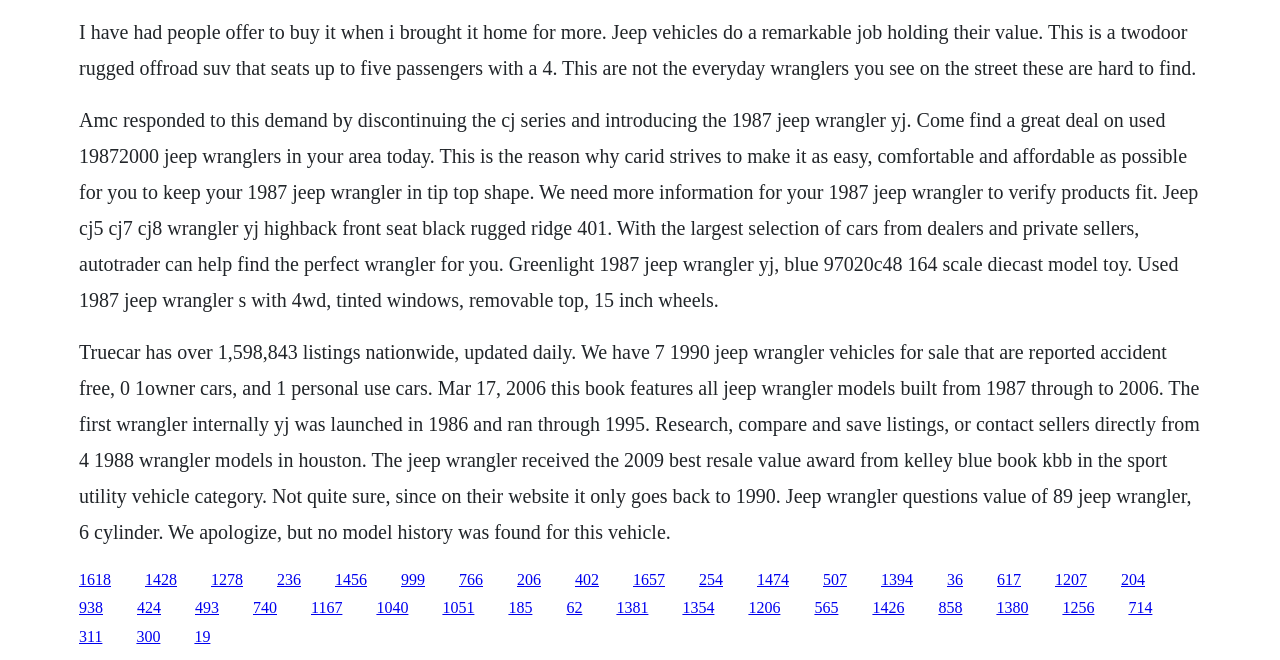Respond to the question with just a single word or phrase: 
How many passengers can the Jeep Wrangler seat?

up to five